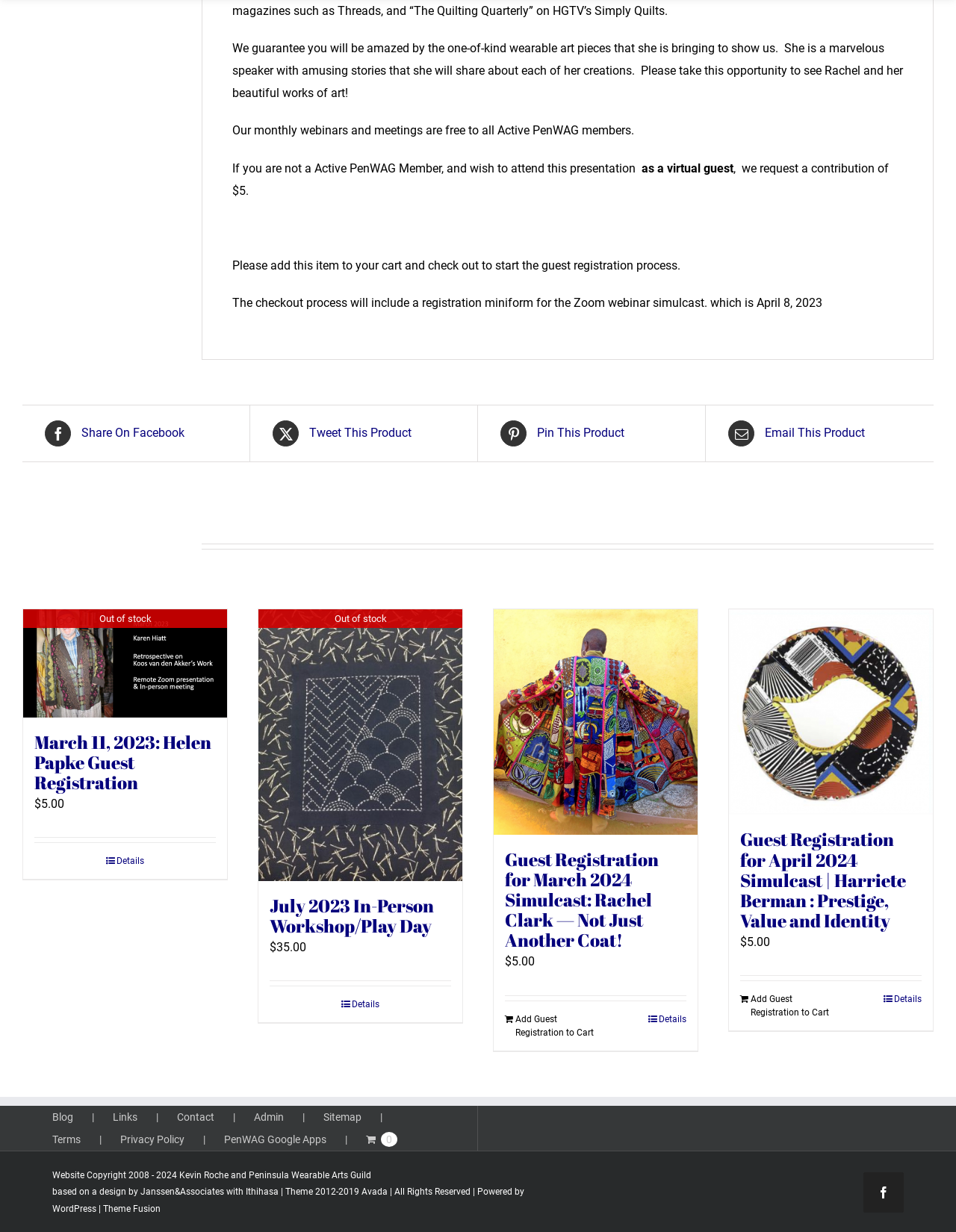Locate the bounding box coordinates of the element that should be clicked to execute the following instruction: "View details of March 11, 2023: Helen Papke Guest Registration".

[0.036, 0.593, 0.221, 0.645]